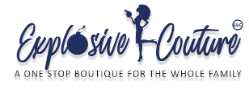Give a detailed account of the visual elements in the image.

The image features the logo of "Explosive Couture," a boutique recognized for offering stylish apparel and accessories suitable for the whole family. The design showcases a playful and vibrant aesthetic, featuring a silhouette of a fashionable figure holding a shopping bag, accompanied by a graphic element resembling a bomb, symbolizing the brand's dynamic and bold approach to fashion. Below the logo, the tagline "A One Stop Boutique for the Whole Family" emphasizes the inclusive nature of the store, suggesting that it caters to diverse fashion needs for all family members. The overall design combines elements of fun and sophistication, appealing to fashion-forward shoppers looking for quality and variety.